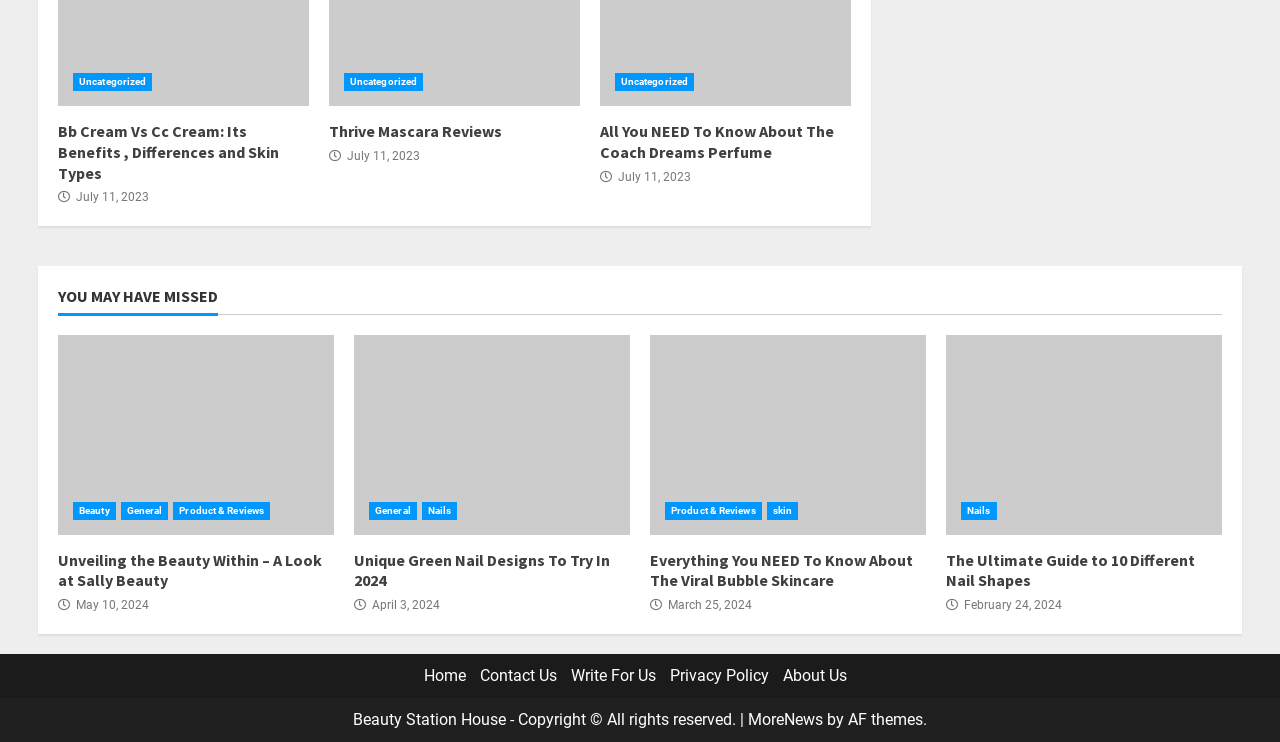Identify the bounding box coordinates of the section to be clicked to complete the task described by the following instruction: "Read about Bb Cream Vs Cc Cream". The coordinates should be four float numbers between 0 and 1, formatted as [left, top, right, bottom].

[0.045, 0.163, 0.241, 0.247]